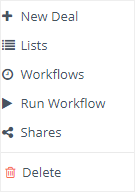Please provide a comprehensive response to the question below by analyzing the image: 
What is the function of the 'Shares' option?

The 'Shares' option is intended to facilitate the sharing of deals with others, likely for collaboration or visibility purposes, which is an essential feature for efficient deal management and pipeline organization.